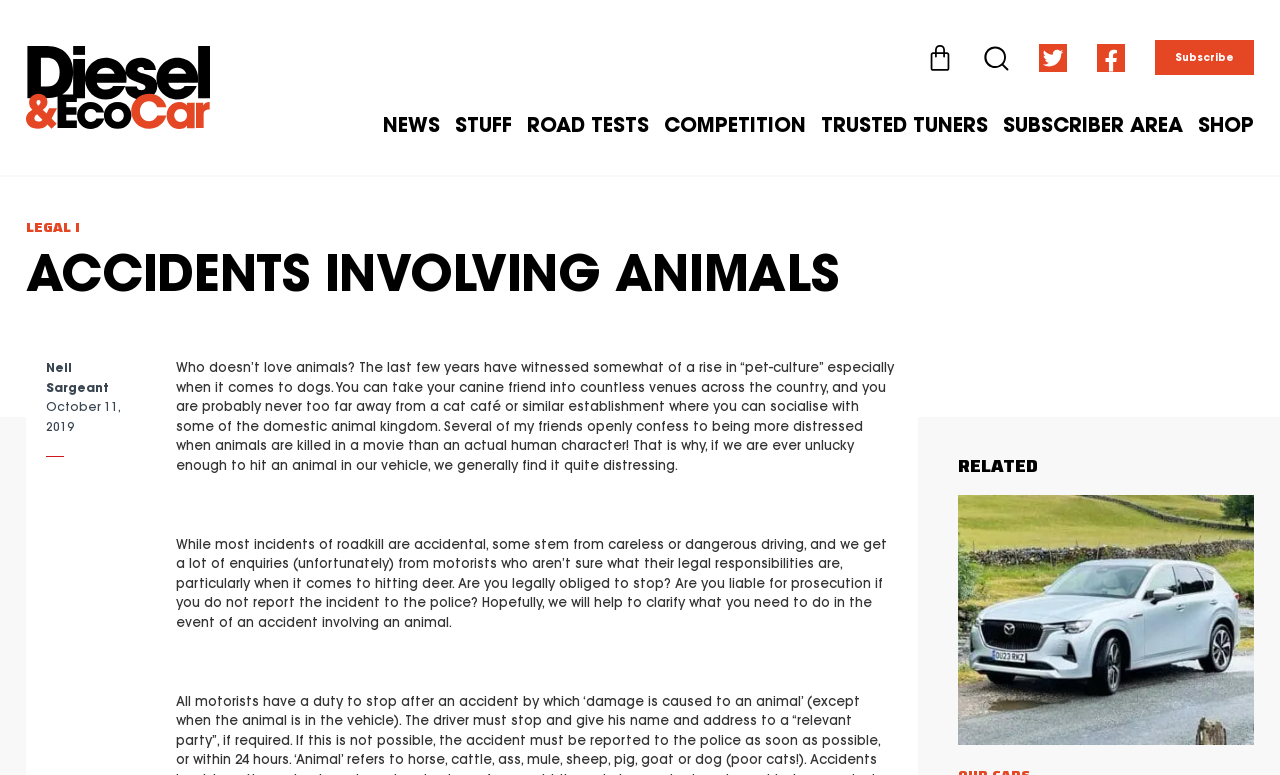What is the date of the article?
Using the picture, provide a one-word or short phrase answer.

October 11, 2019